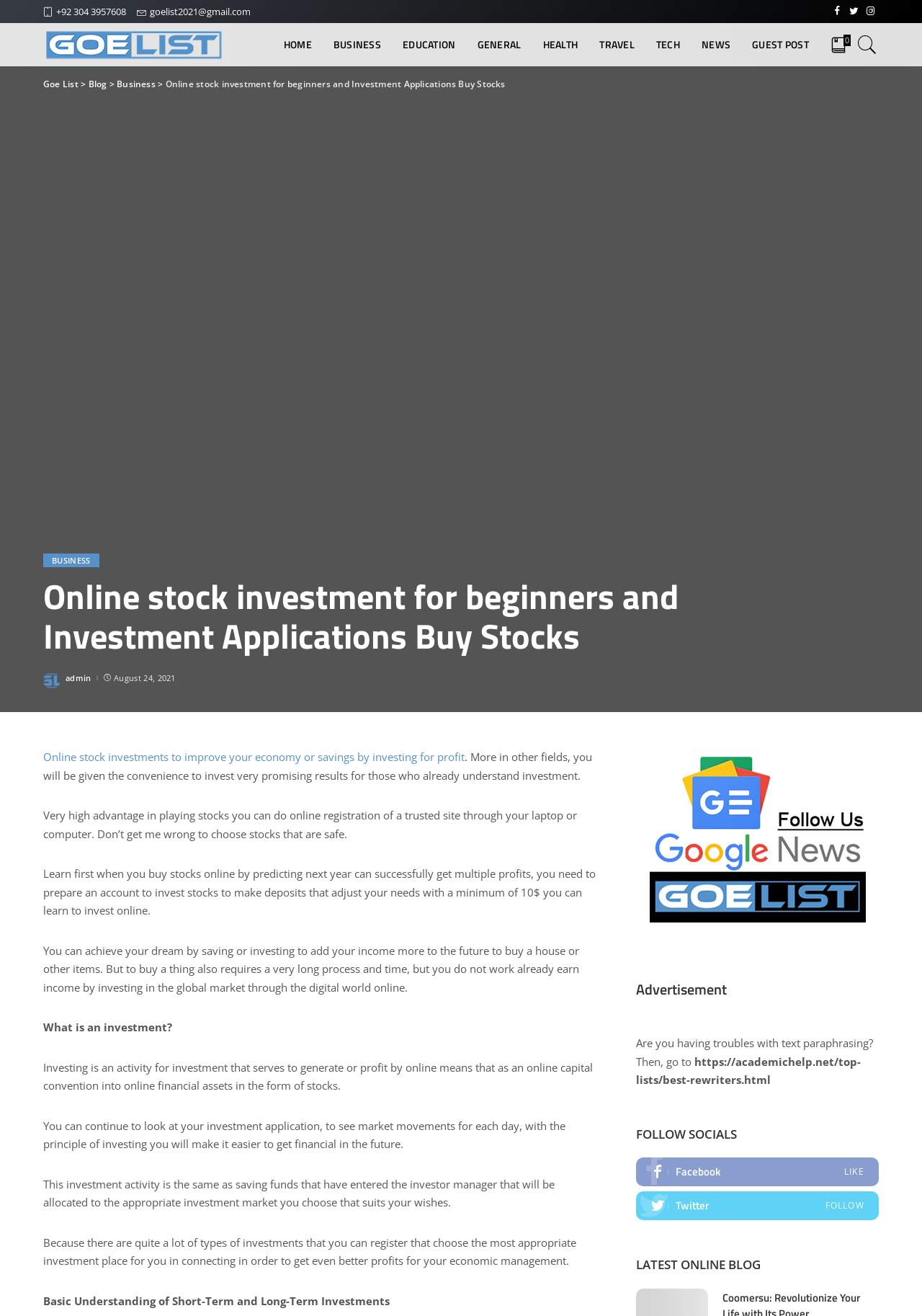What is the main topic of the webpage?
Provide a thorough and detailed answer to the question.

I determined the main topic of the webpage by analyzing the content of the webpage, including the header elements, static text, and links. The webpage appears to be discussing online stock investment, providing information and guidance on how to invest in stocks.